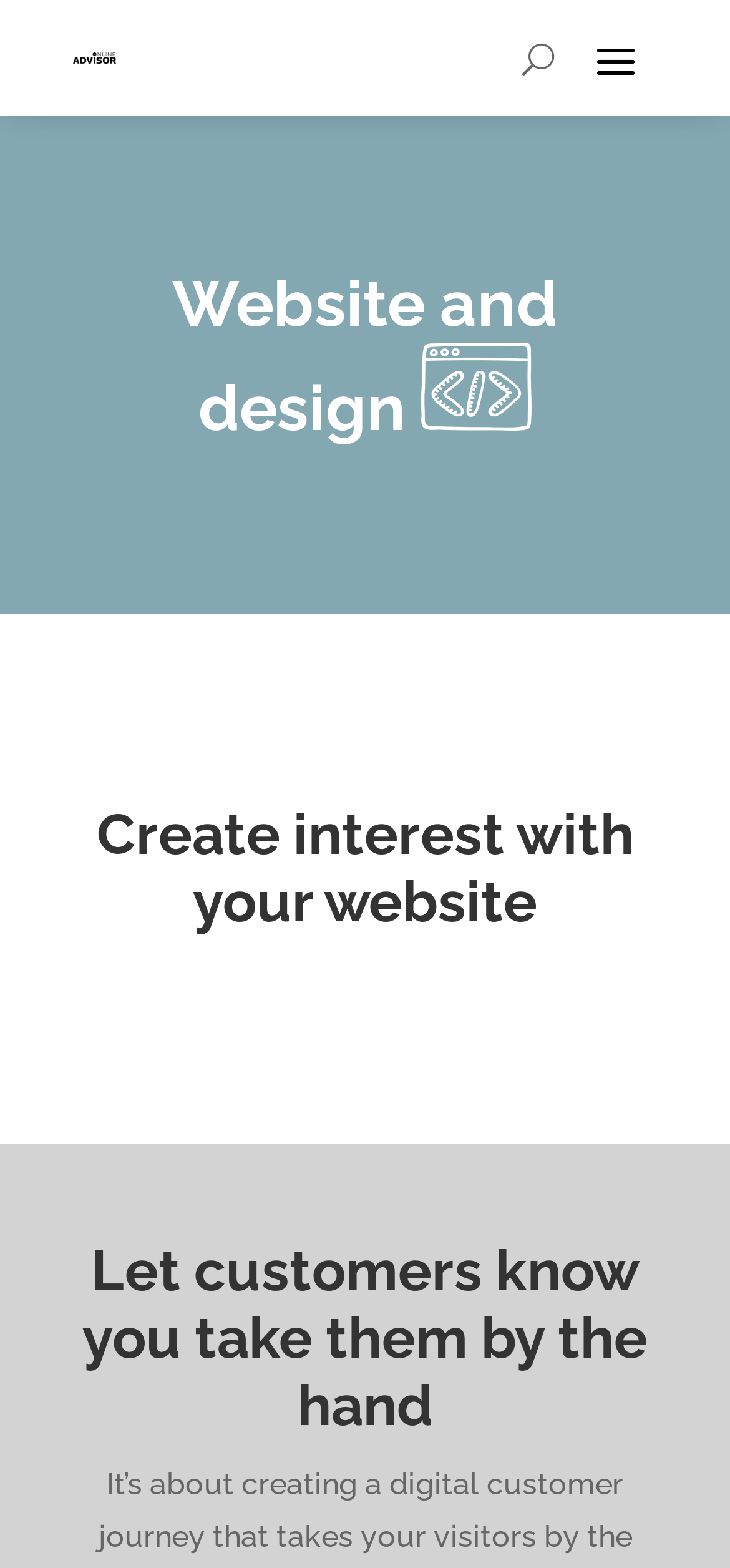What is the purpose of the website design agency?
Provide a thorough and detailed answer to the question.

Based on the content of the webpage, it appears that the website design agency helps clients build websites that are both optimized and express their company's identity.